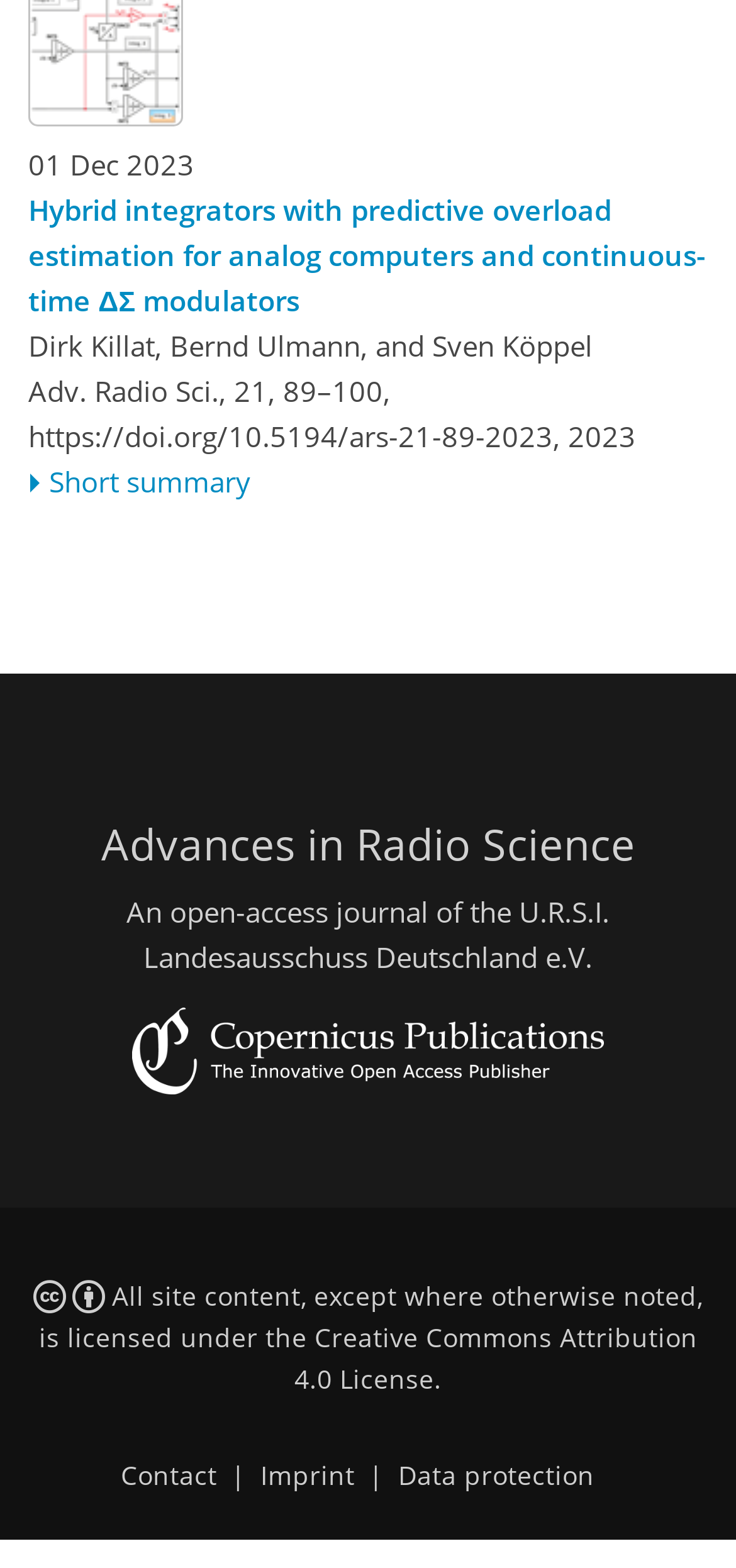Ascertain the bounding box coordinates for the UI element detailed here: "Data protection". The coordinates should be provided as [left, top, right, bottom] with each value being a float between 0 and 1.

[0.541, 0.93, 0.807, 0.952]